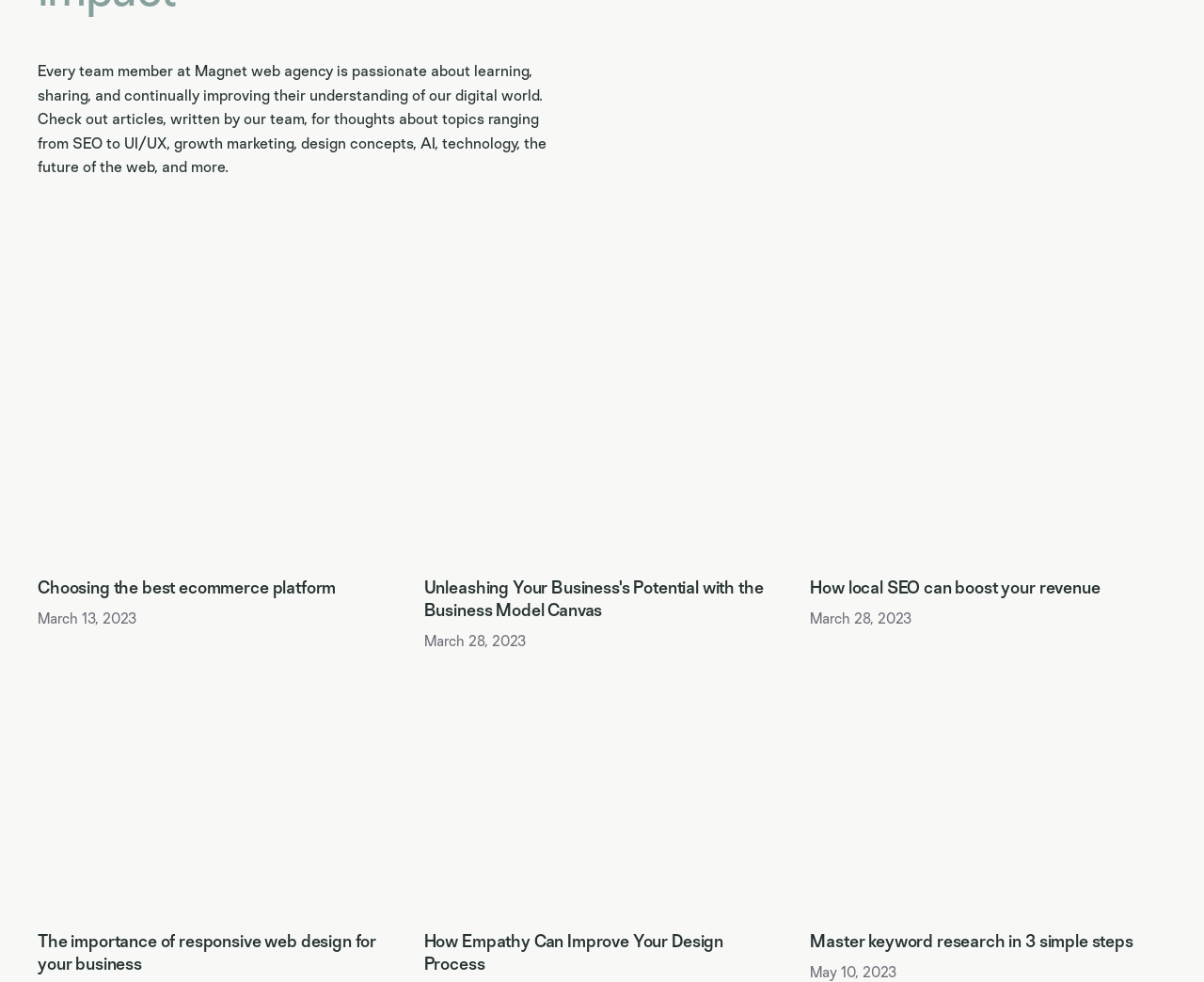Identify the bounding box coordinates of the clickable region to carry out the given instruction: "Explore the business model canvas".

[0.352, 0.343, 0.648, 0.573]